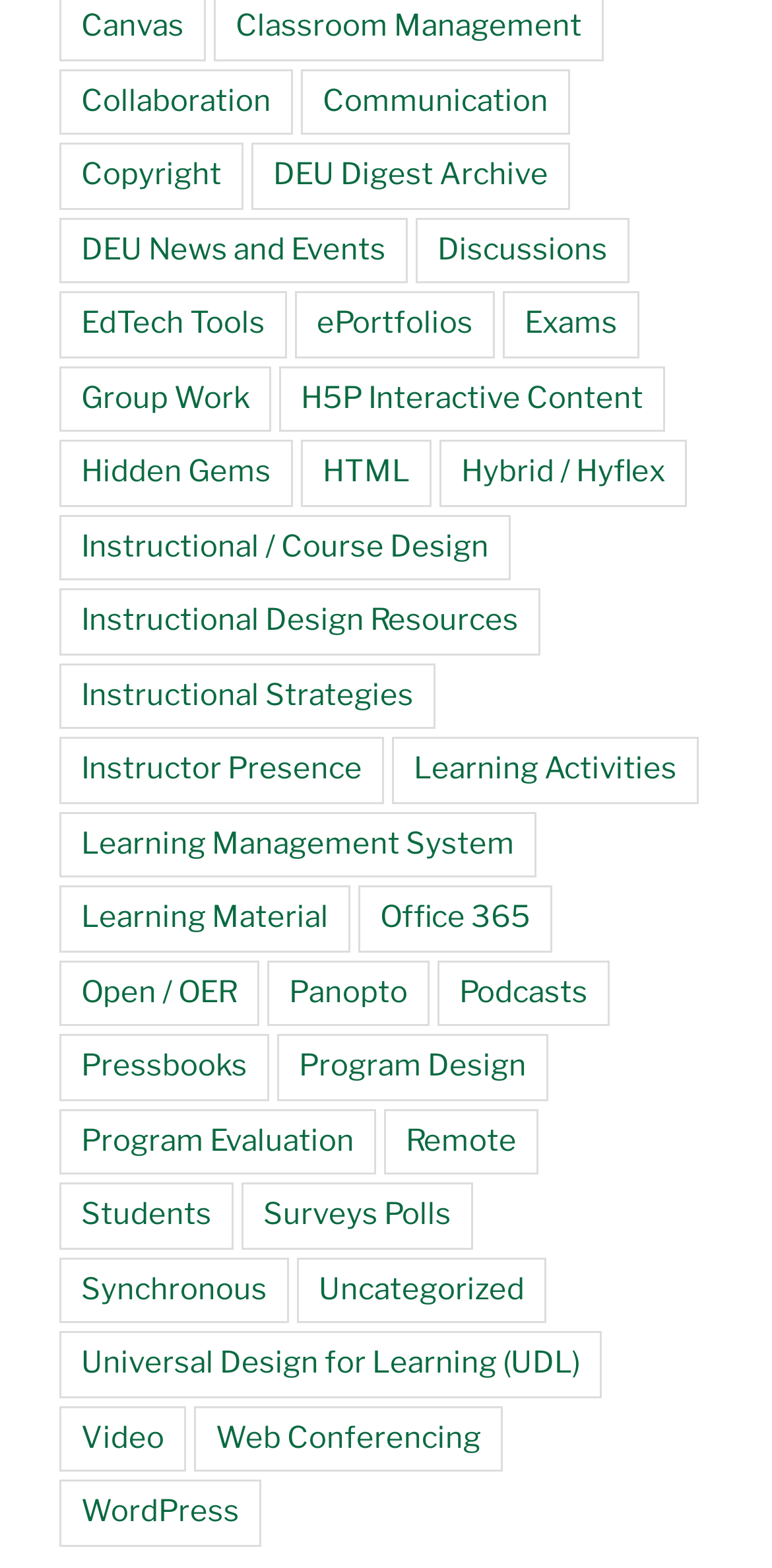Using the element description: "Group Work", determine the bounding box coordinates. The coordinates should be in the format [left, top, right, bottom], with values between 0 and 1.

[0.077, 0.234, 0.351, 0.276]